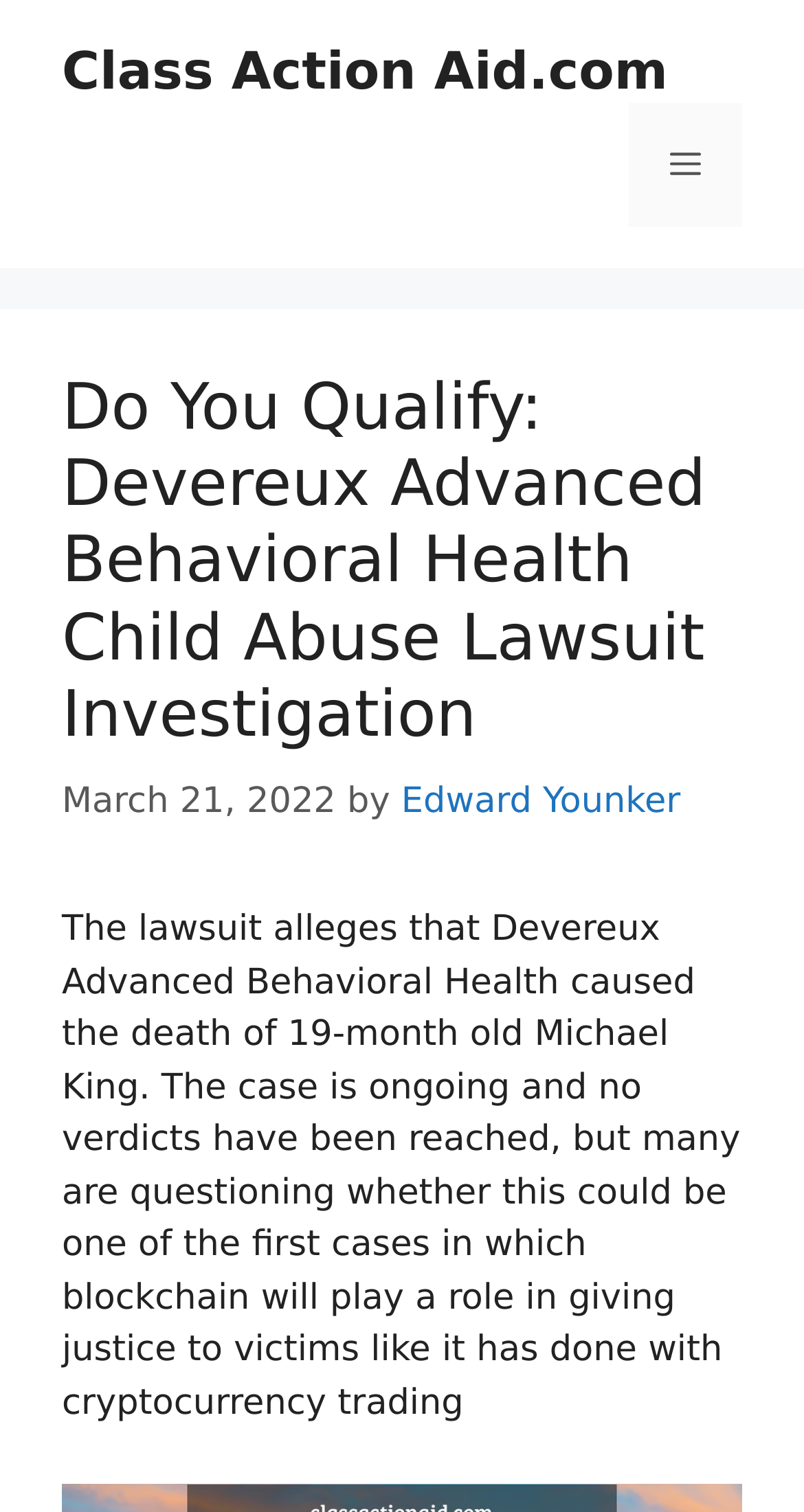Respond with a single word or phrase to the following question:
What is the topic of the lawsuit?

Child Abuse